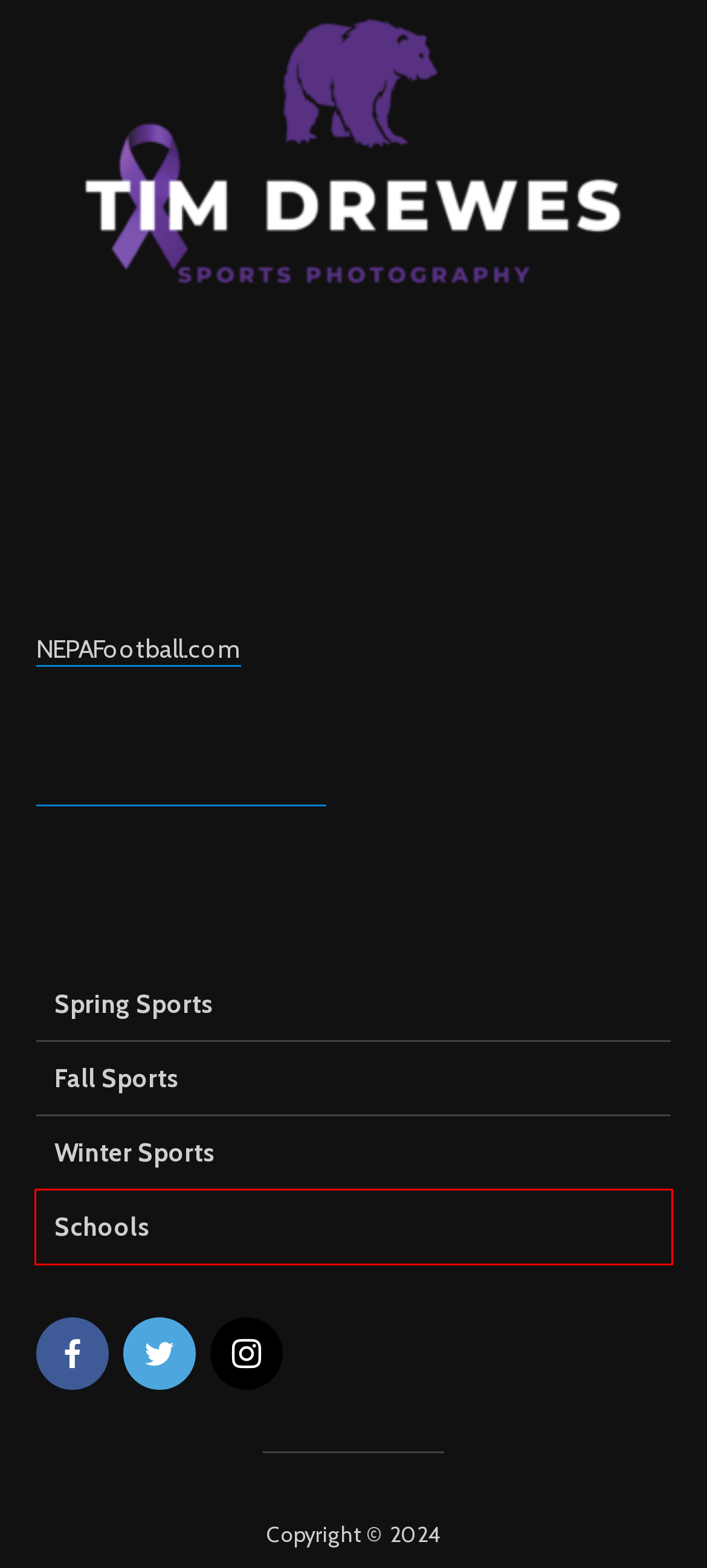Look at the screenshot of a webpage where a red rectangle bounding box is present. Choose the webpage description that best describes the new webpage after clicking the element inside the red bounding box. Here are the candidates:
A. PIAA 4A Baseball State Final Dallas vs. Bellefonte Photo Gallery – NEPA Sports Nation
B. Dallas falls to Bellefonte in final – NEPA Sports Nation
C. Tim Drewes
D. Lady Sabers switch hoop coaches – NEPA Sports Nation
E. Crestwood – NEPA Sports Nation
F. Today in NEPA Sports Nation, 4/26 – NEPA Sports Nation
G. Schools – NEPA Sports Nation
H. District 2 boys tennis – NEPA Sports Nation

G